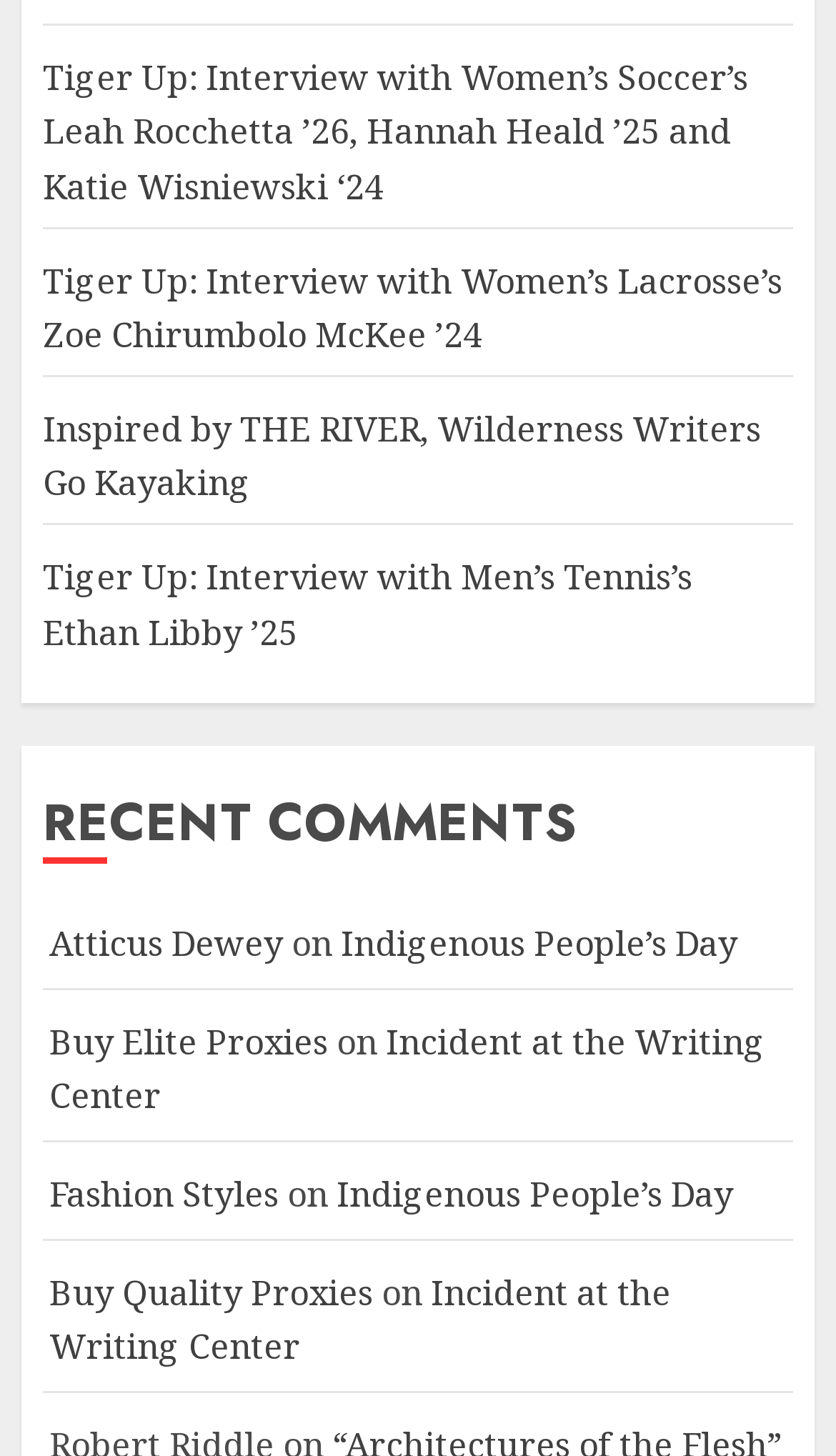How many articles are on this webpage?
Please use the visual content to give a single word or phrase answer.

4